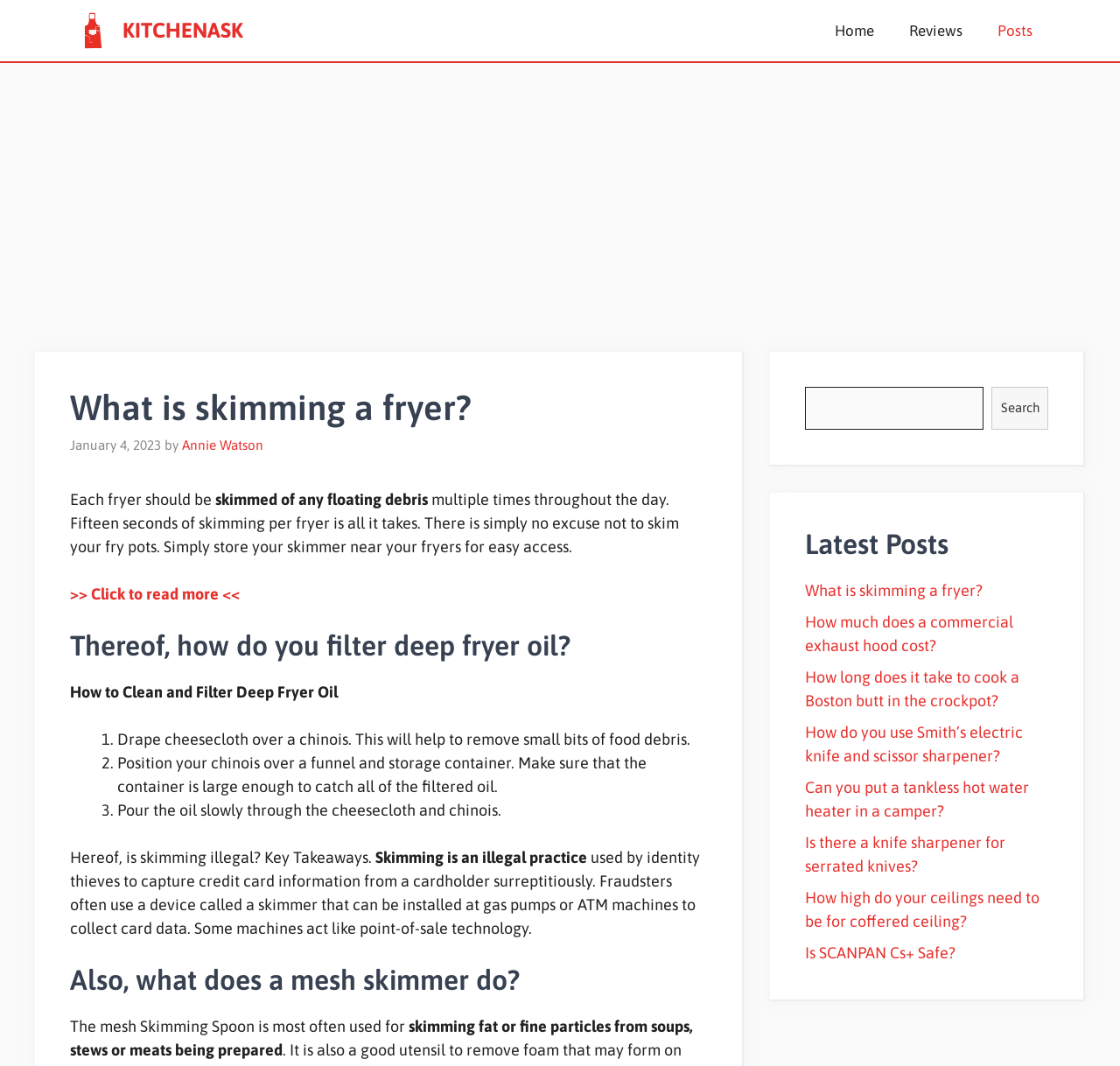Write an extensive caption that covers every aspect of the webpage.

This webpage is about kitchen-related topics, specifically discussing the concept of skimming a fryer. At the top, there is a navigation bar with links to "Home", "Reviews", and "Posts". Below the navigation bar, there is an advertisement iframe.

The main content of the webpage is divided into sections. The first section has a heading "What is skimming a fryer?" followed by a brief introduction to the topic. There is also a link to read more about the topic.

The next section has a heading "Thereof, how do you filter deep fryer oil?" and provides a step-by-step guide on how to clean and filter deep fryer oil. The guide is presented in a list format with three steps.

Further down, there is a section discussing the legality of skimming, stating that it is an illegal practice used by identity thieves to capture credit card information.

The following section has a heading "Also, what does a mesh skimmer do?" and explains the purpose of a mesh skimming spoon, which is to skim fat or fine particles from soups, stews, or meats being prepared.

On the right side of the webpage, there is a search bar with a button to initiate a search. Below the search bar, there is a section titled "Latest Posts" that lists several links to other kitchen-related topics, such as the cost of a commercial exhaust hood, cooking a Boston butt in a crockpot, and using a Smith's electric knife and scissor sharpener.